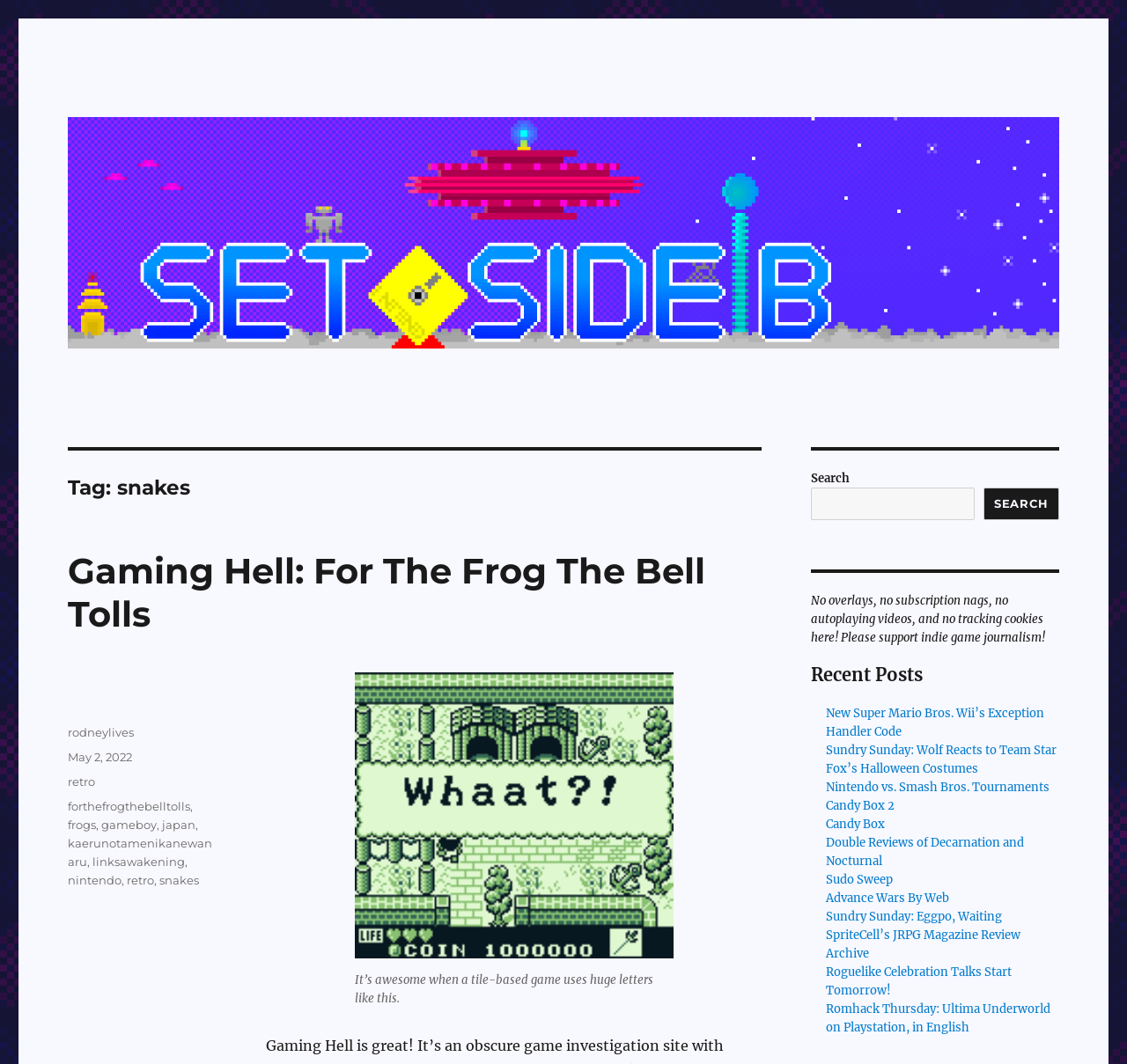Identify the bounding box coordinates of the area that should be clicked in order to complete the given instruction: "Check the author's profile". The bounding box coordinates should be four float numbers between 0 and 1, i.e., [left, top, right, bottom].

[0.06, 0.681, 0.119, 0.694]